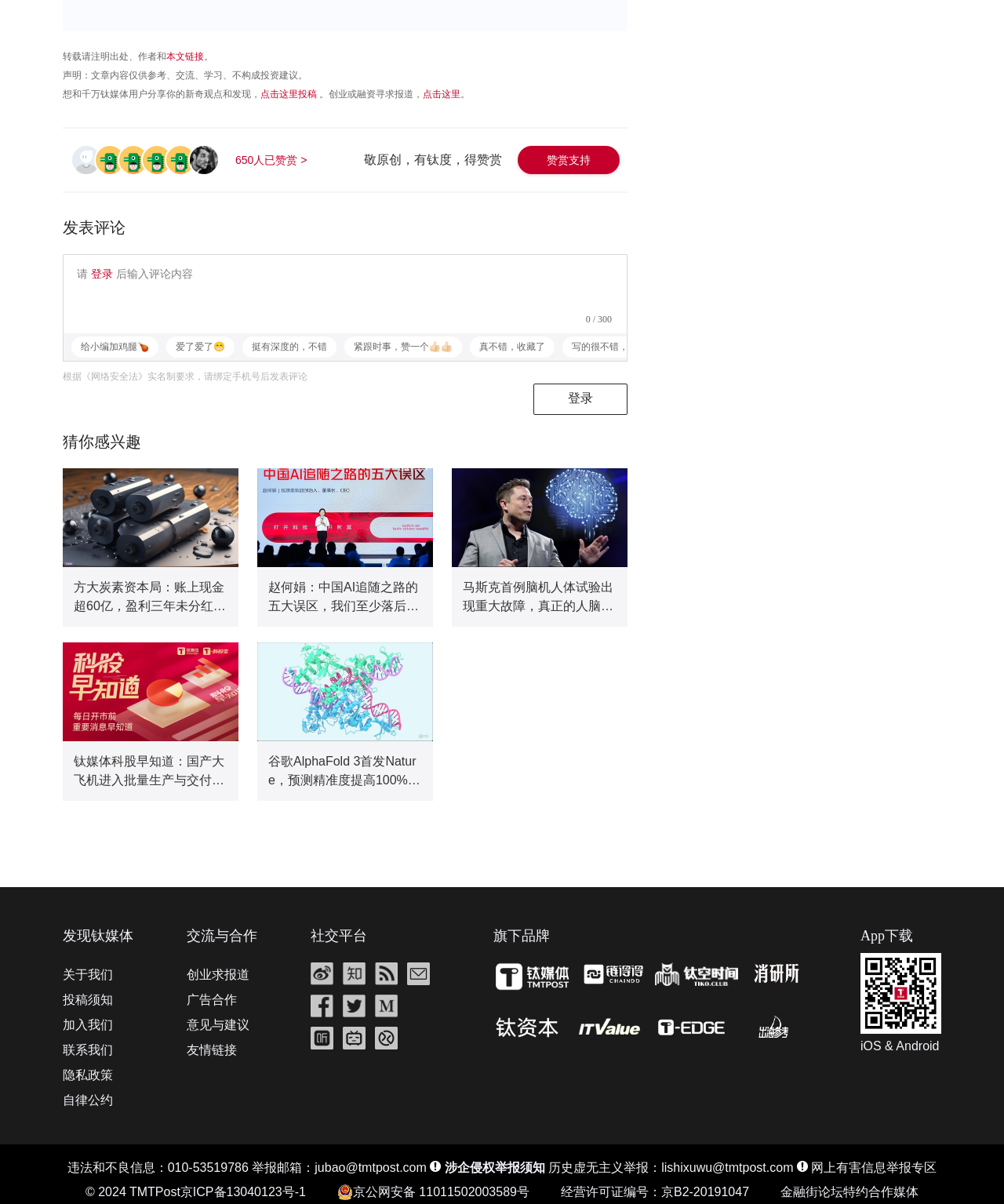Please determine the bounding box coordinates for the element with the description: "title="谷歌AlphaFold 3首发Nature，预测精准度提高100%，AI能帮助治疗癌症和免疫病｜钛媒体焦点"".

[0.256, 0.534, 0.431, 0.616]